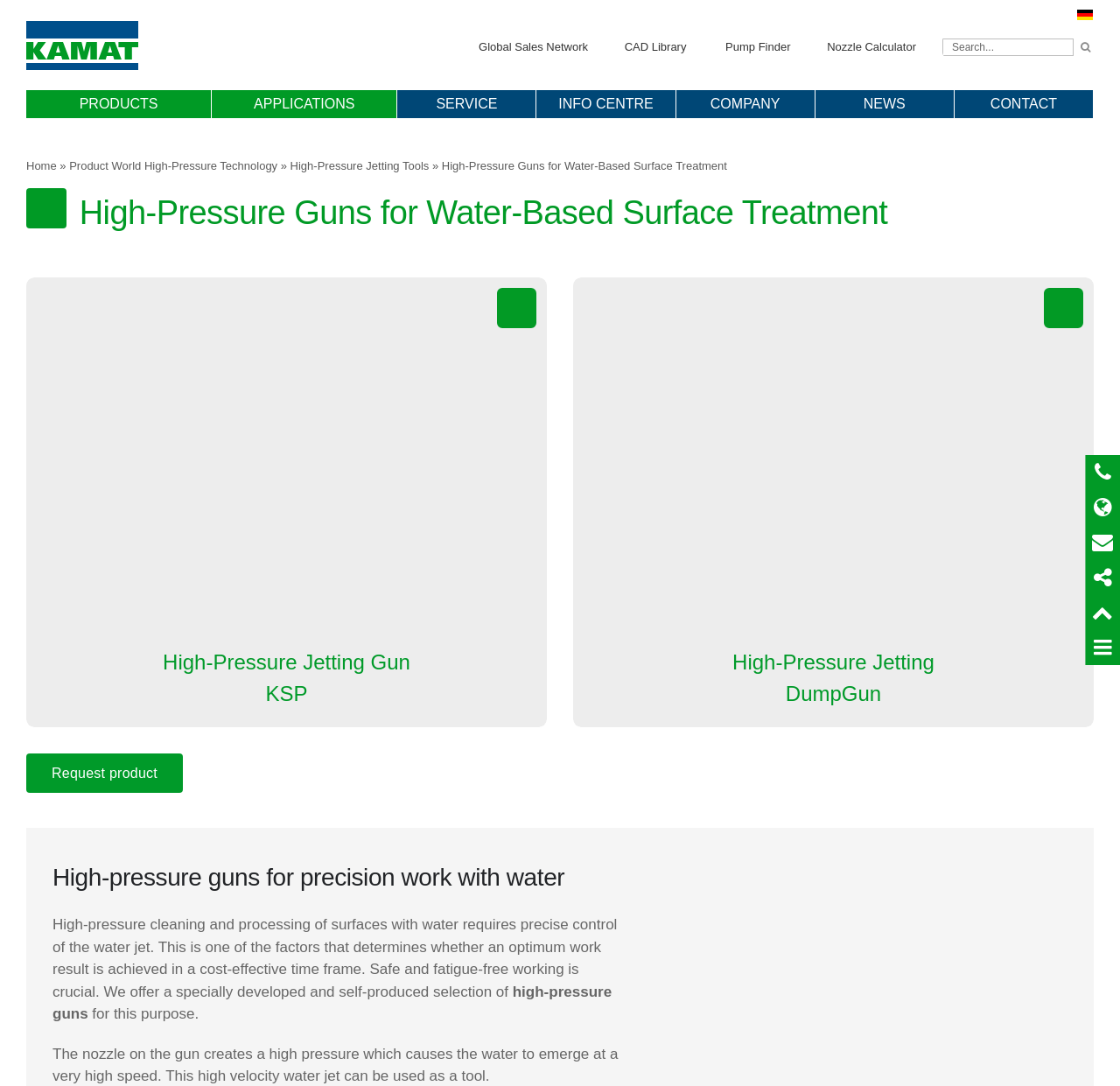How many high-pressure guns are shown on the webpage?
Based on the image, please offer an in-depth response to the question.

On the webpage, there are two images of high-pressure guns, one is the KAMAT High-Pressure Gun KSP 1500, and the other is the KAMAT High-Pressure Dump Gun 3000. These two images are accompanied by descriptive texts, indicating that there are two high-pressure guns shown on the webpage.